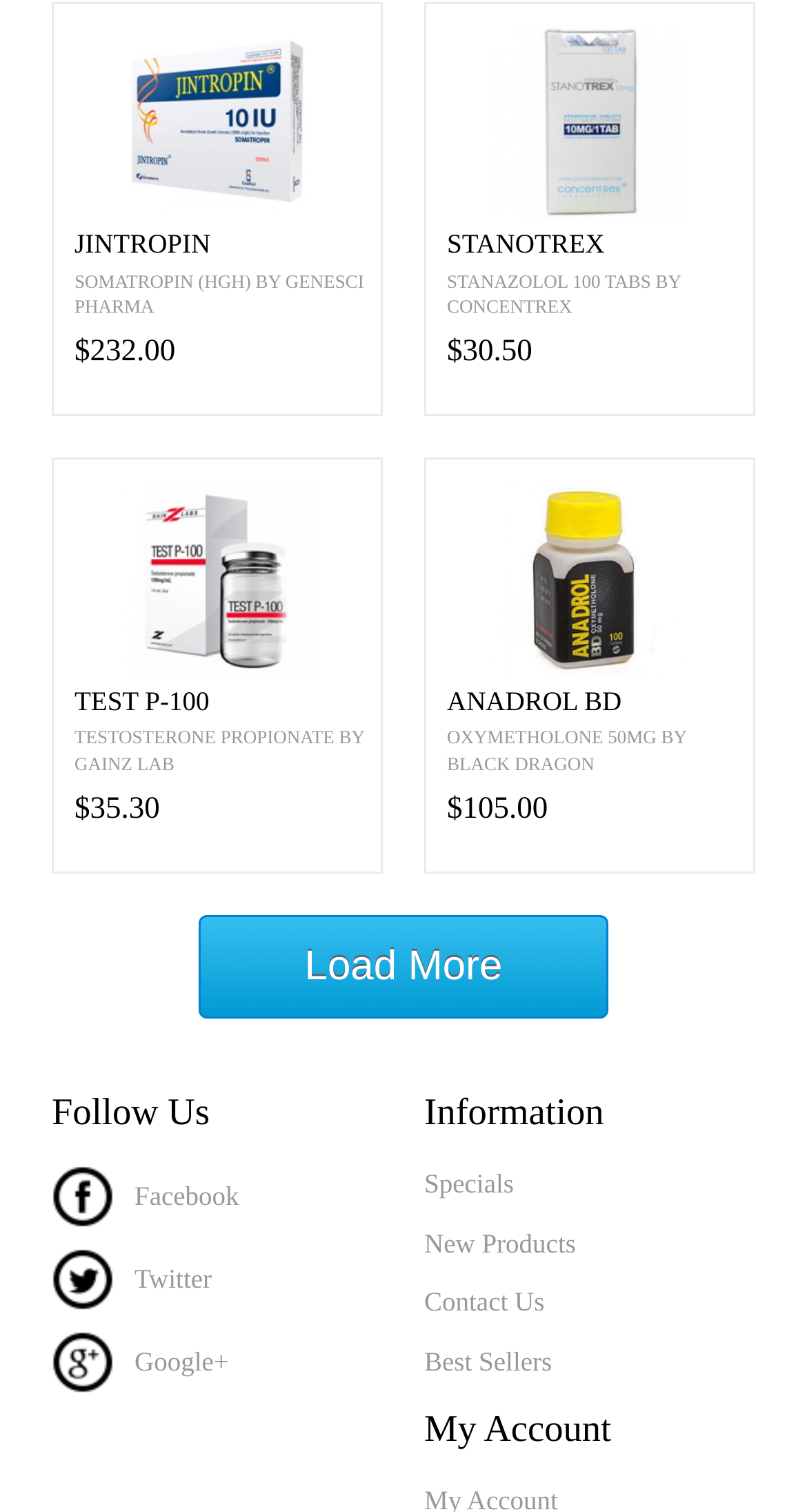Please determine the bounding box coordinates of the element's region to click for the following instruction: "Load more products".

[0.247, 0.605, 0.753, 0.674]